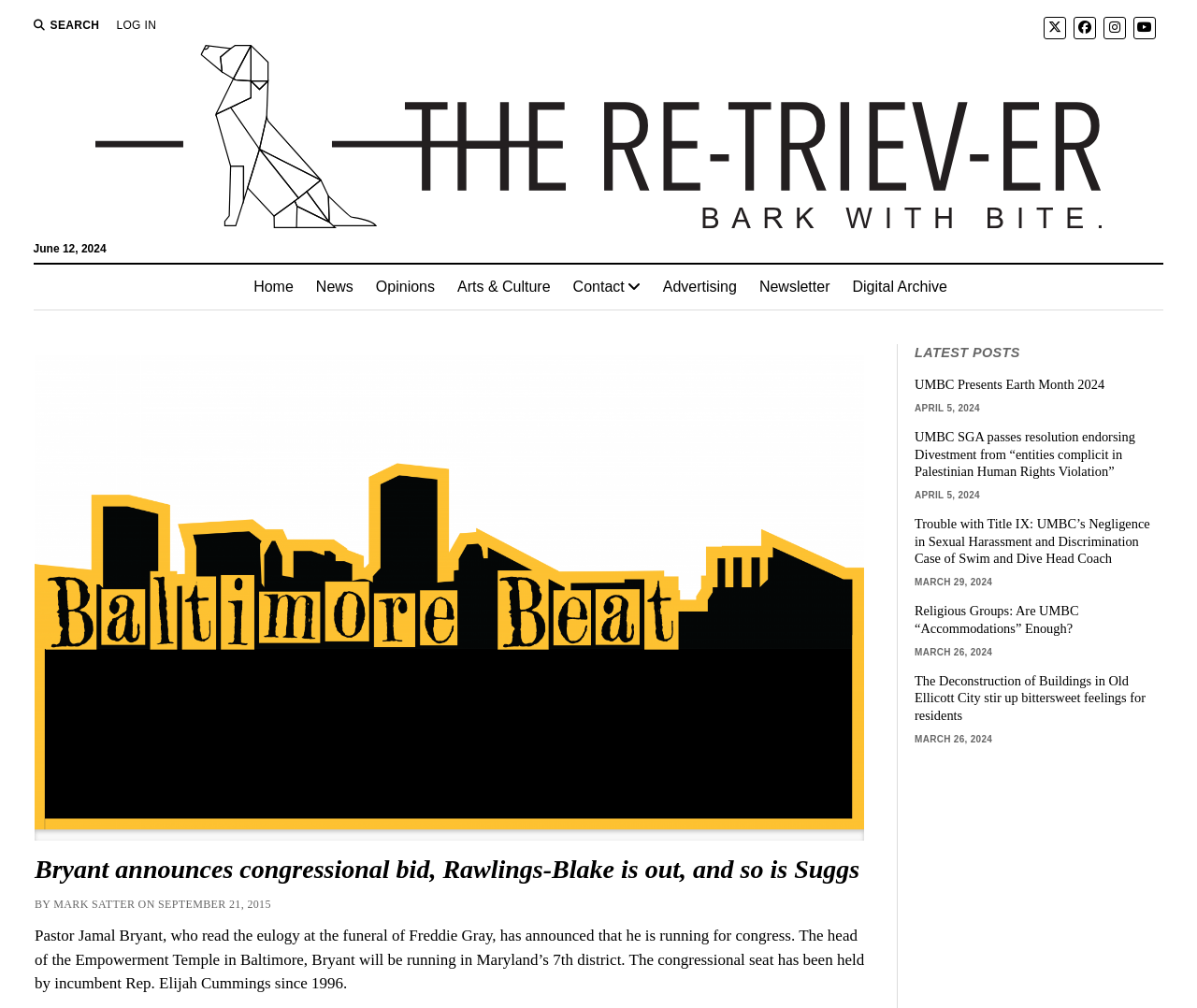Identify the bounding box coordinates of the region that needs to be clicked to carry out this instruction: "search on the website". Provide these coordinates as four float numbers ranging from 0 to 1, i.e., [left, top, right, bottom].

[0.028, 0.017, 0.083, 0.033]